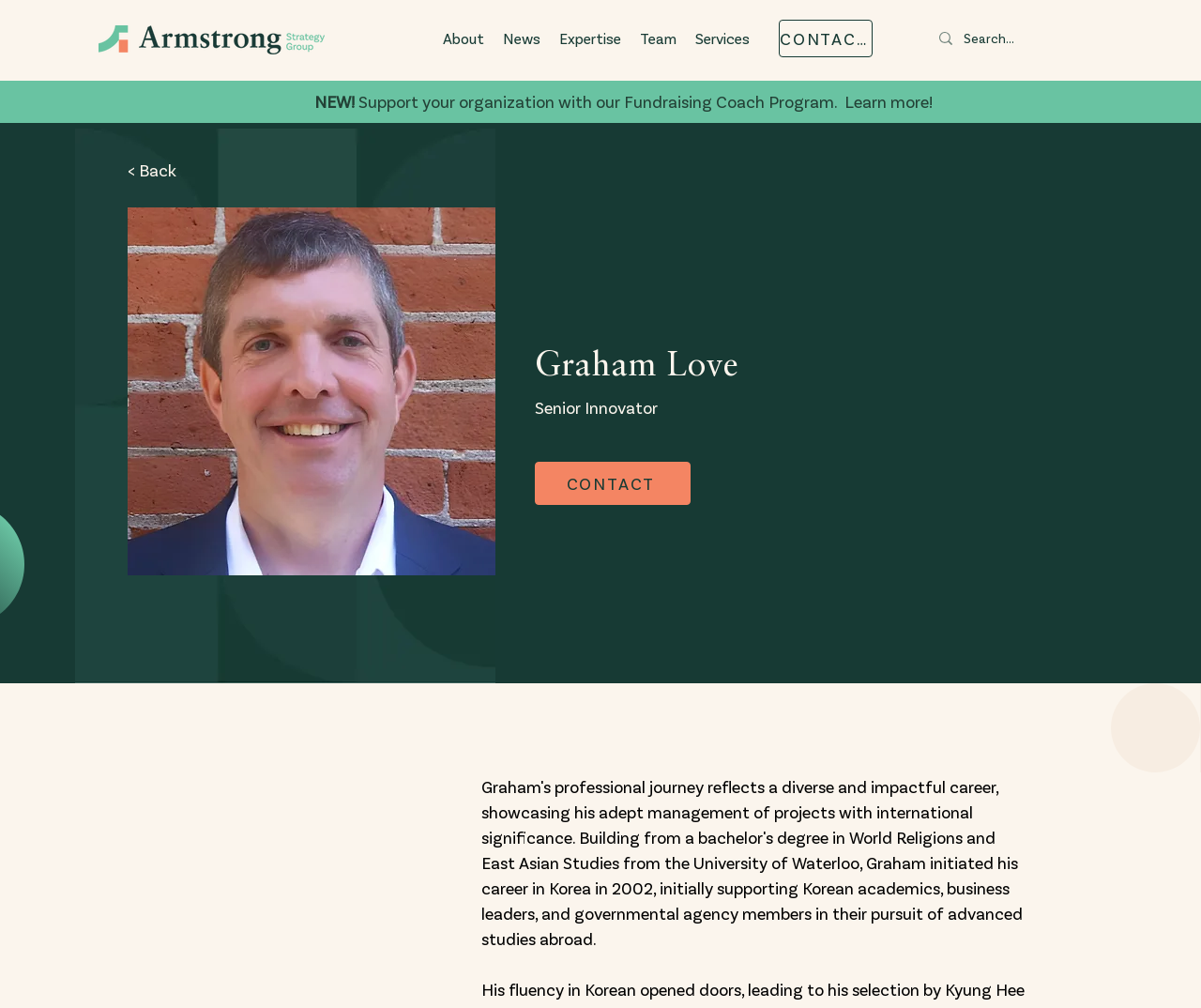Locate the bounding box coordinates of the area where you should click to accomplish the instruction: "Contact Graham Love".

[0.445, 0.458, 0.575, 0.501]